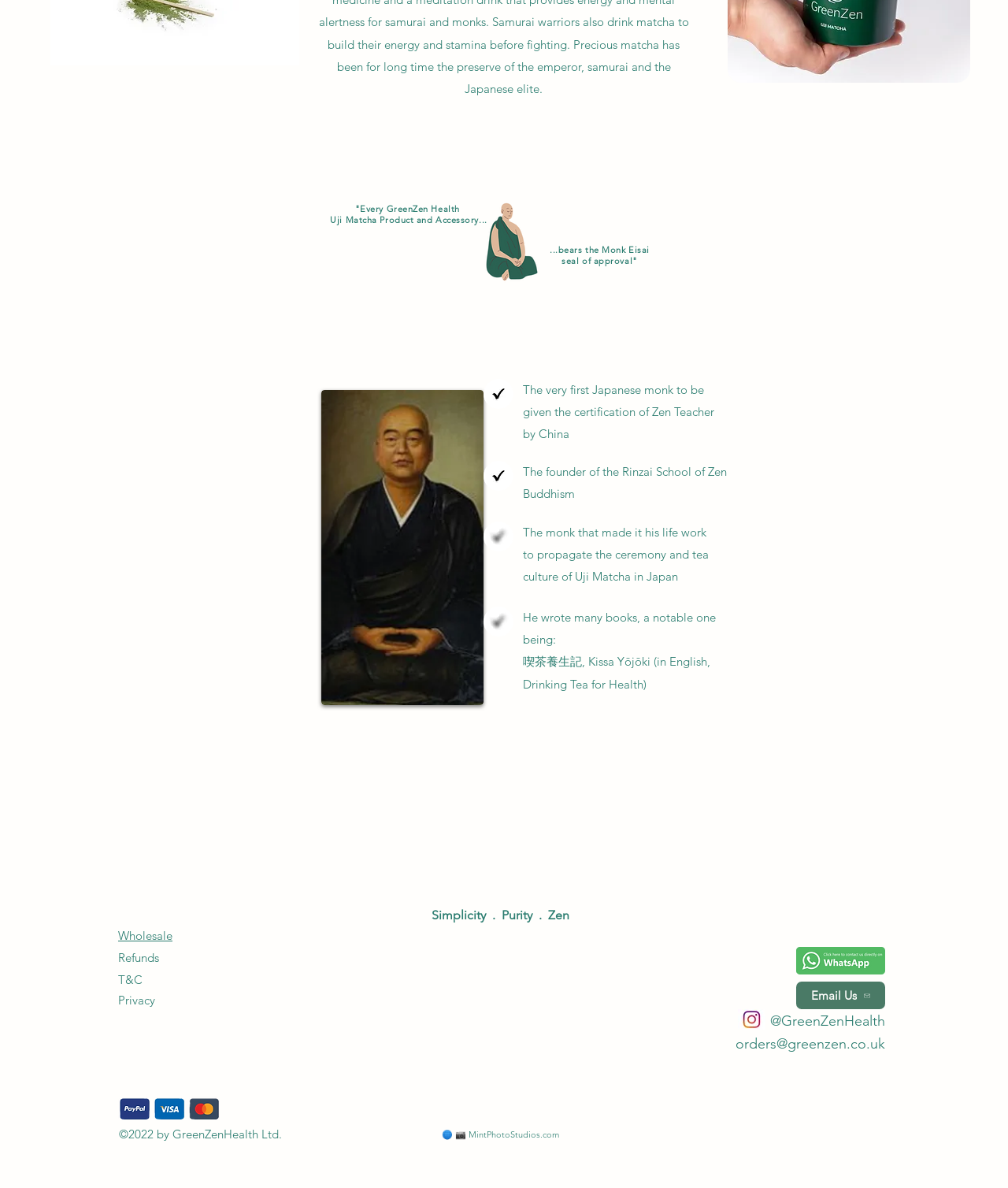What is the theme of the webpage?
Based on the image, answer the question with as much detail as possible.

The webpage has various elements related to Zen and Matcha, such as the text 'Simplicity. Purity. Zen' and the description of Monk Eisai's life work to propagate the ceremony and tea culture of Uji Matcha in Japan. This suggests that the theme of the webpage is related to Zen and Matcha.